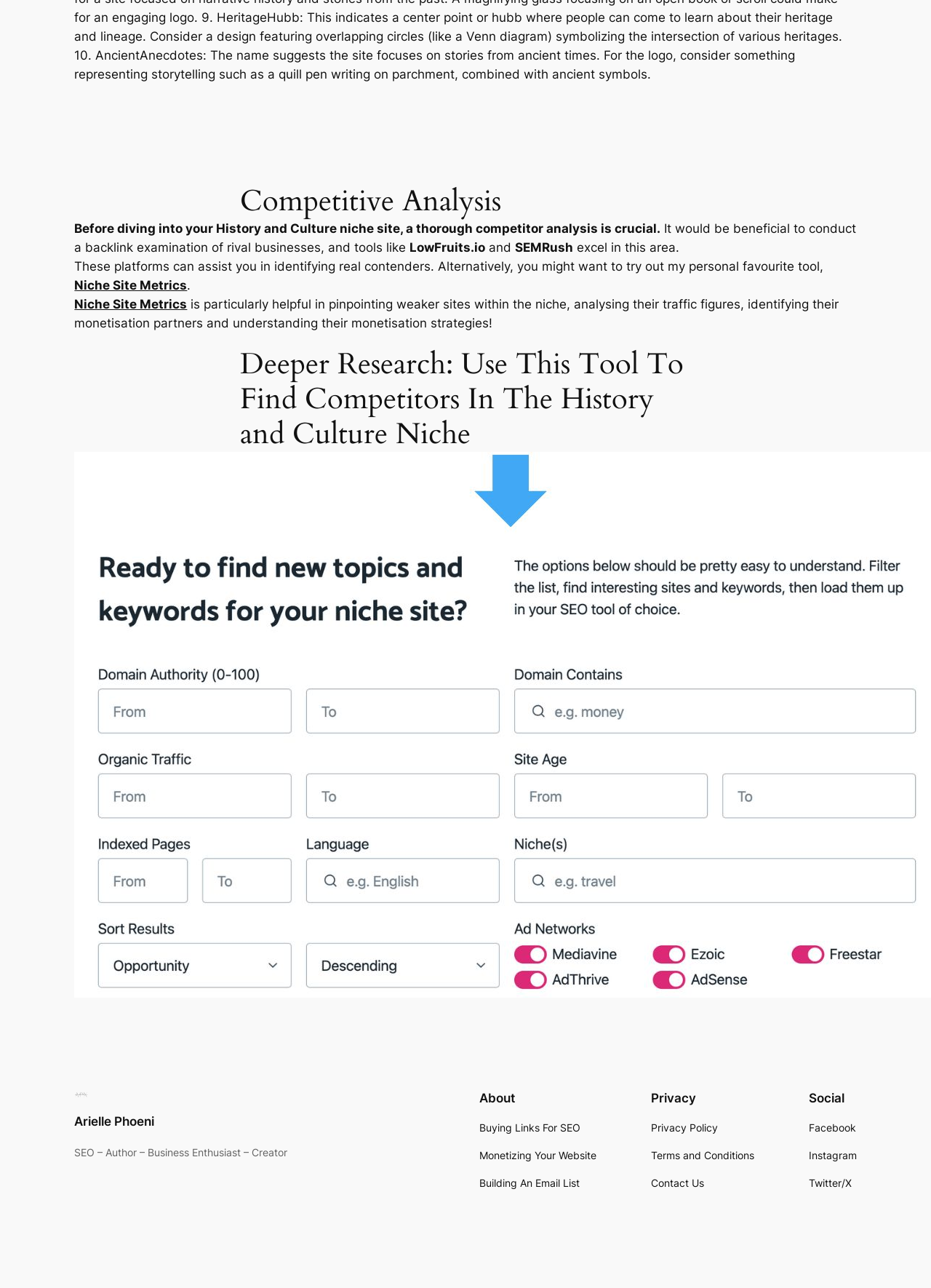From the webpage screenshot, identify the region described by Arielle Phoeni. Provide the bounding box coordinates as (top-left x, top-left y, bottom-right x, bottom-right y), with each value being a floating point number between 0 and 1.

[0.08, 0.865, 0.166, 0.876]